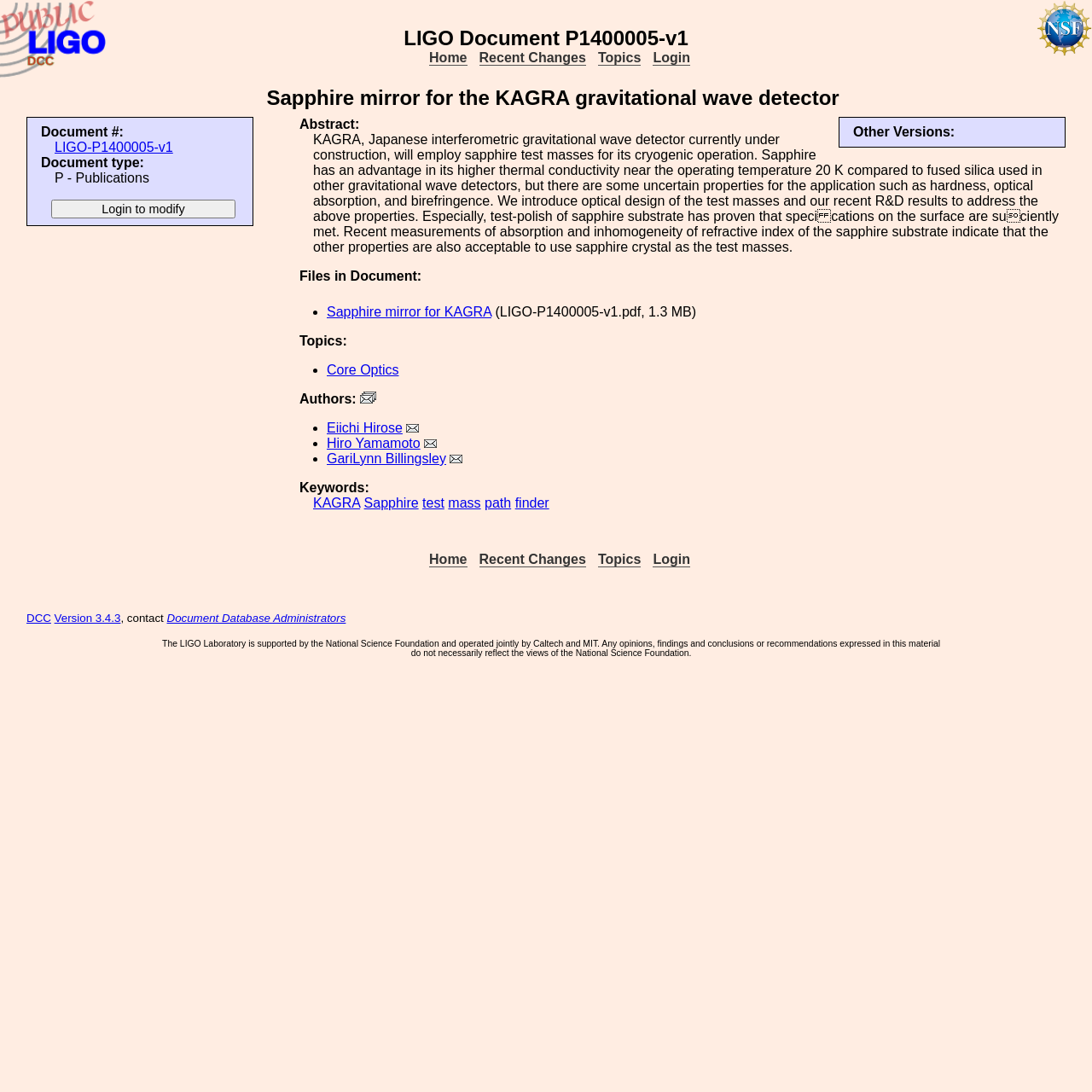What is the file name of the document mentioned in the 'Files in Document:' section?
Give a single word or phrase as your answer by examining the image.

Sapphire mirror for KAGRA